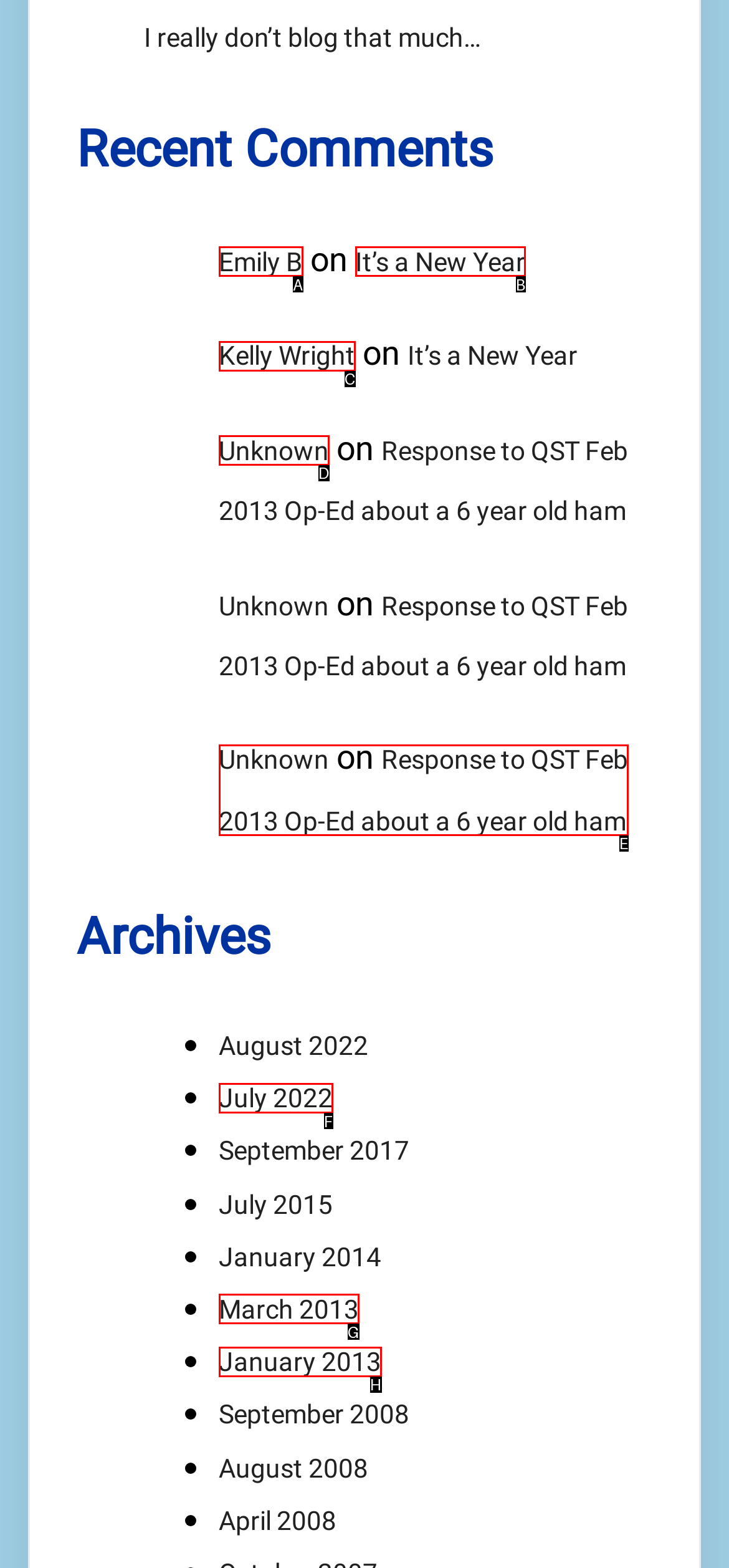From the given choices, indicate the option that best matches: It’s a New Year
State the letter of the chosen option directly.

B